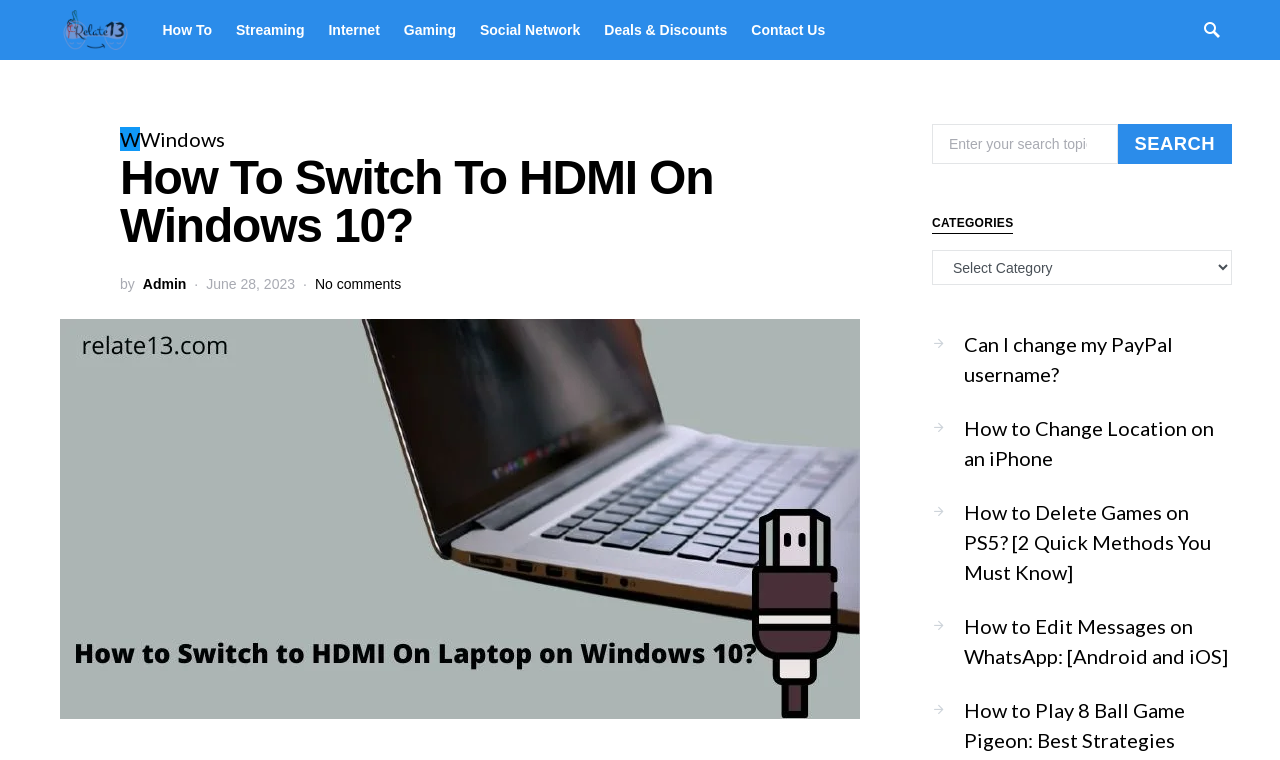Please study the image and answer the question comprehensively:
What is the author of the current article?

I found the author's name by looking at the text 'by Admin' which is located below the heading of the article.